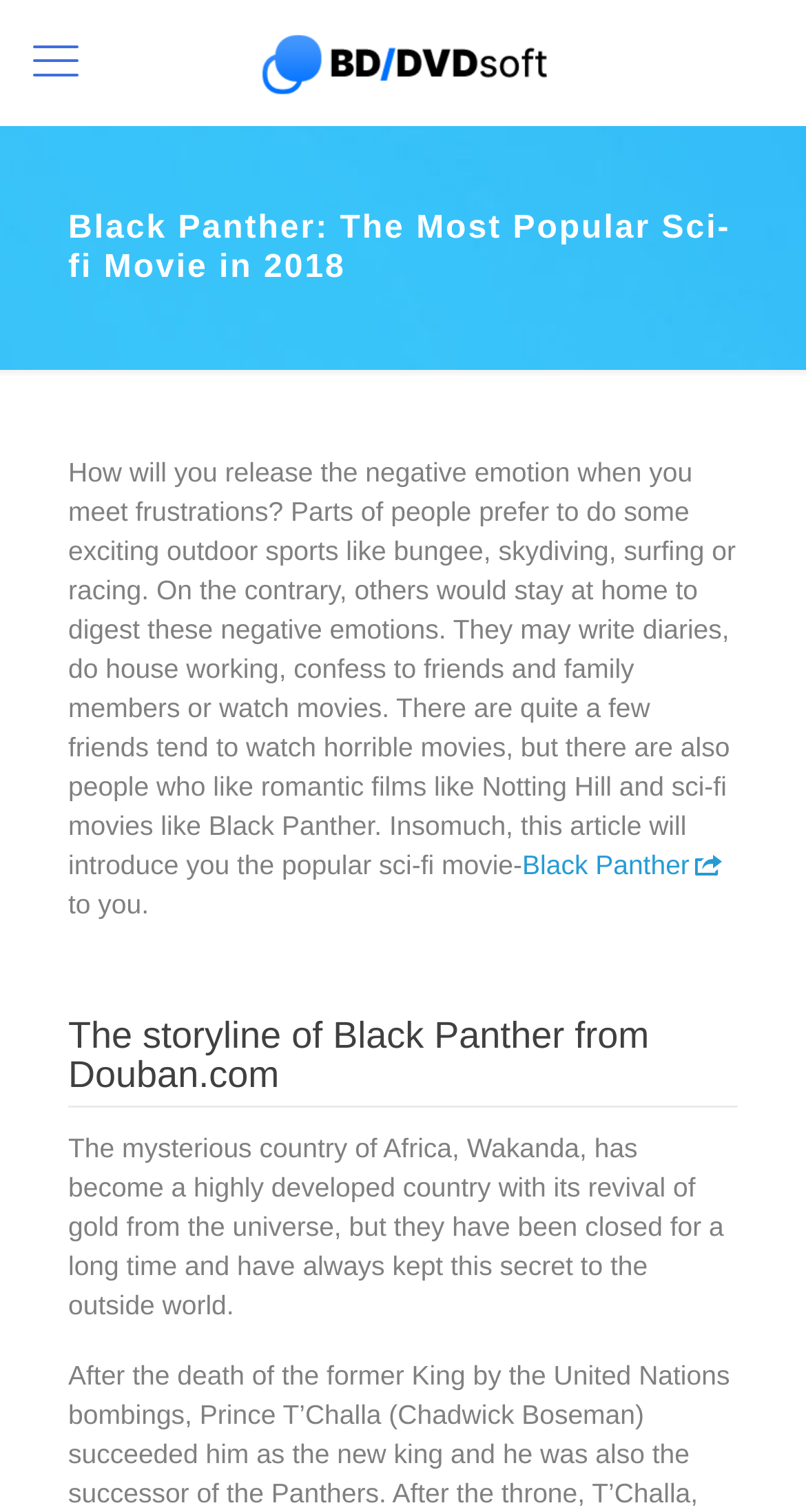What is the source of the storyline of Black Panther?
Look at the image and respond with a one-word or short phrase answer.

Douban.com